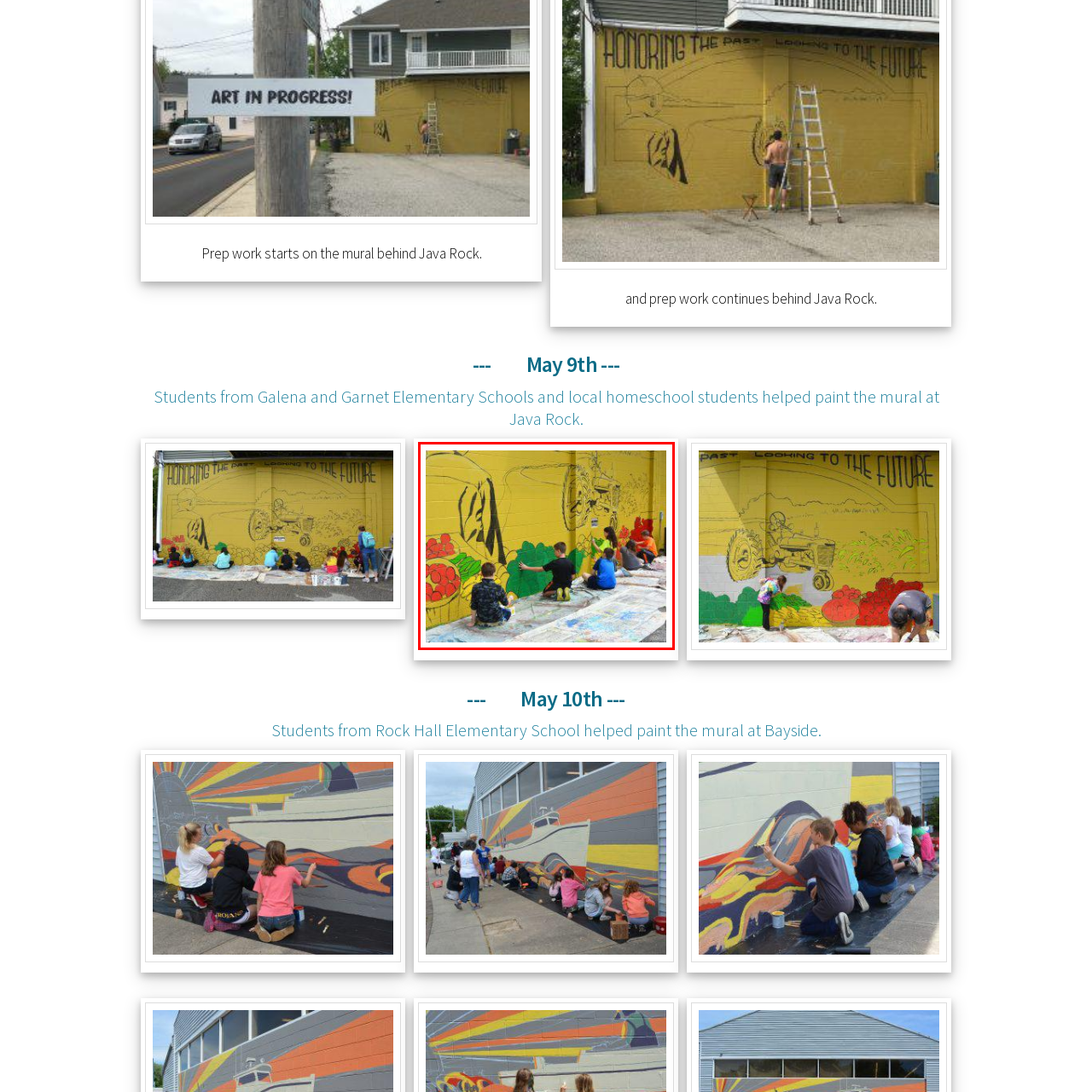Elaborate on the contents of the image highlighted by the red boundary in detail.

In this vibrant scene, students from Galena and Garnet Elementary Schools, along with local homeschool participants, are engaged in a mural painting project at Java Rock. The mural, set against a bright yellow wall, features colorful depictions of fruits and vegetables, enhancing the atmosphere of creativity and community involvement. The children, seated on a covered surface, are focused on their artistic contributions, with some working intently on vibrant green elements while others add splashes of red. Their collaboration not only beautifies the space but also fosters teamwork and artistic expression within the community.